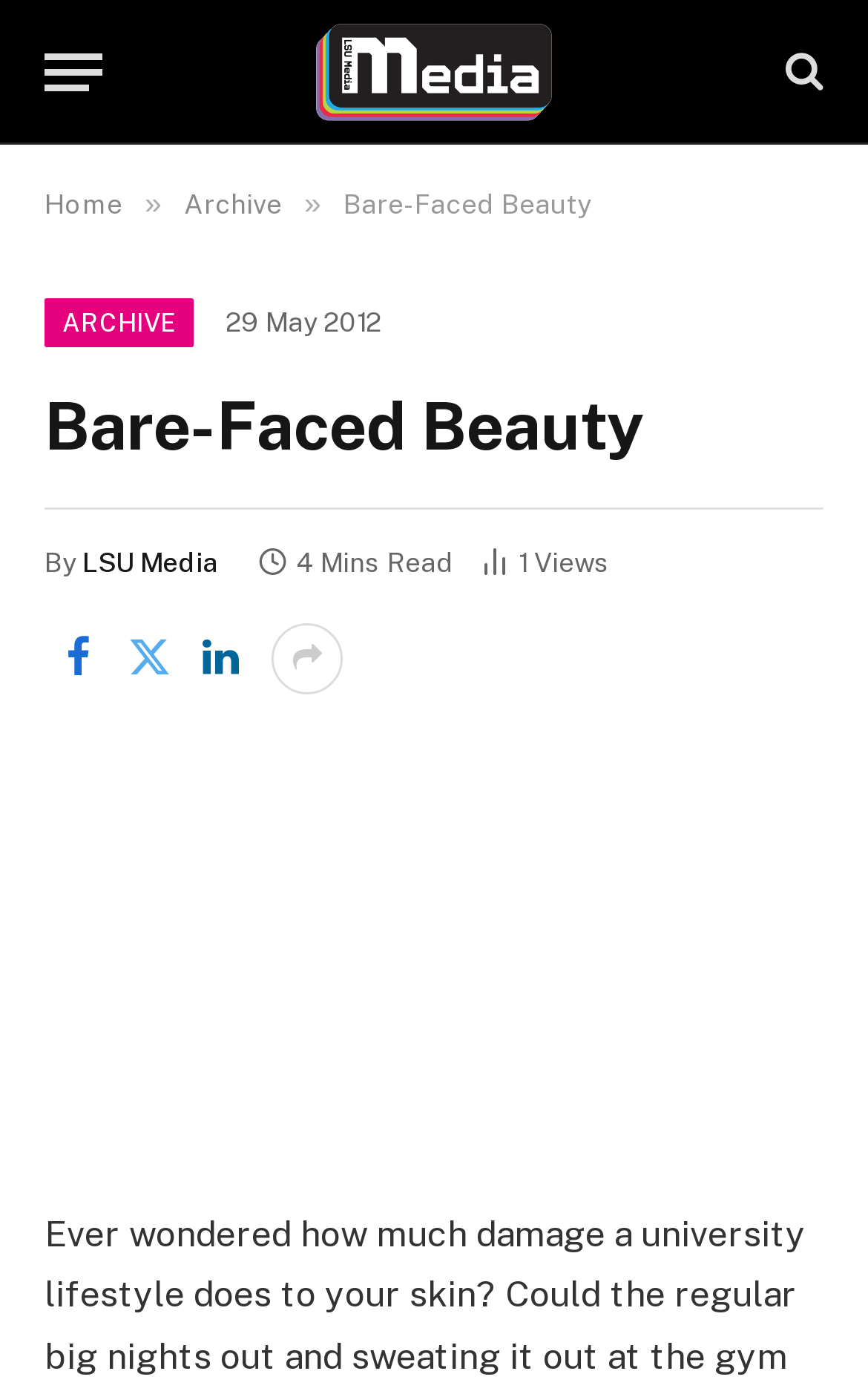Identify and provide the bounding box coordinates of the UI element described: "title="LSU Media"". The coordinates should be formatted as [left, top, right, bottom], with each number being a float between 0 and 1.

[0.363, 0.0, 0.637, 0.104]